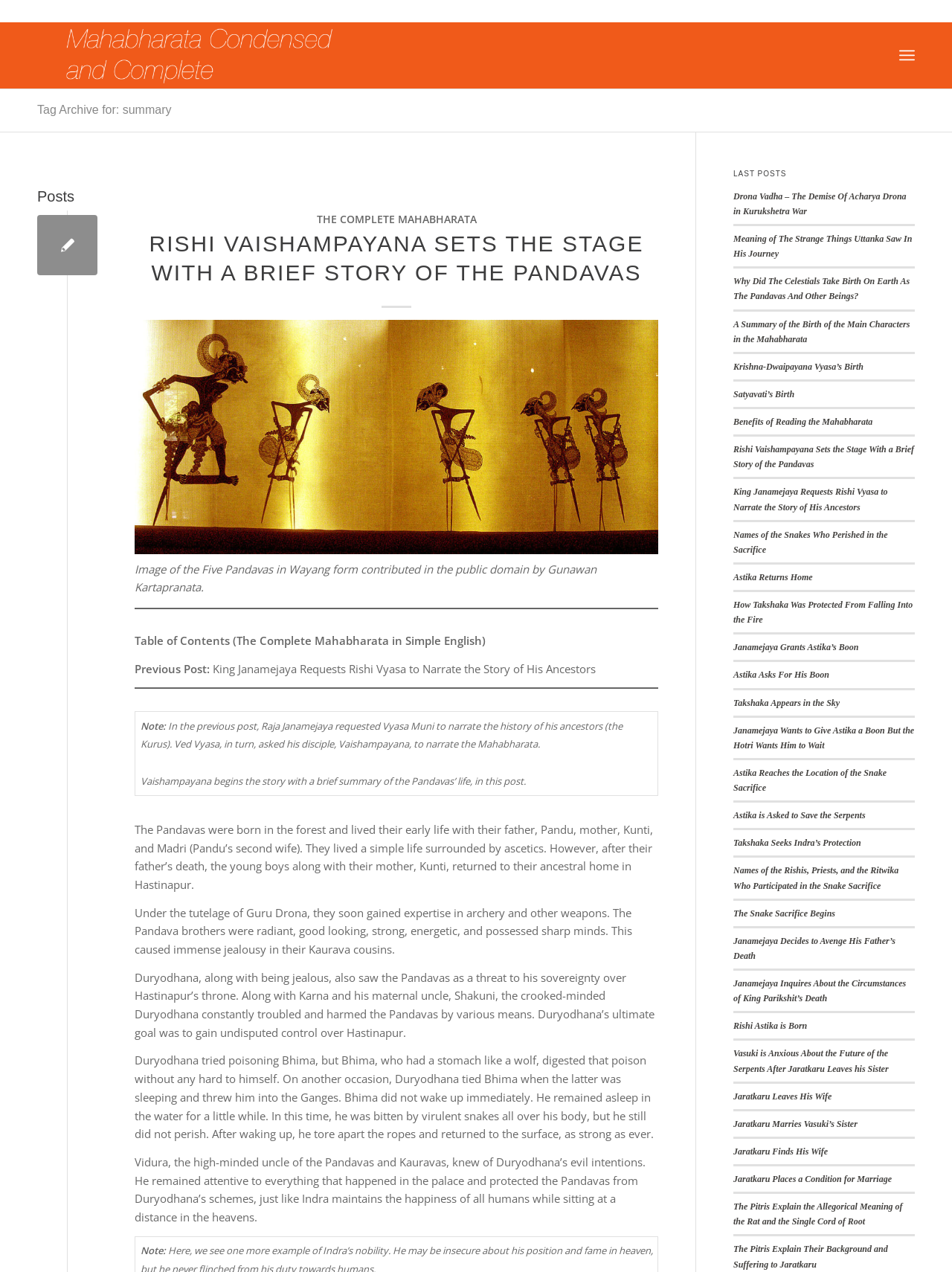Find the bounding box coordinates of the element you need to click on to perform this action: 'Click on the image to see the Five Pandavas in Wayang form'. The coordinates should be represented by four float values between 0 and 1, in the format [left, top, right, bottom].

[0.141, 0.441, 0.174, 0.453]